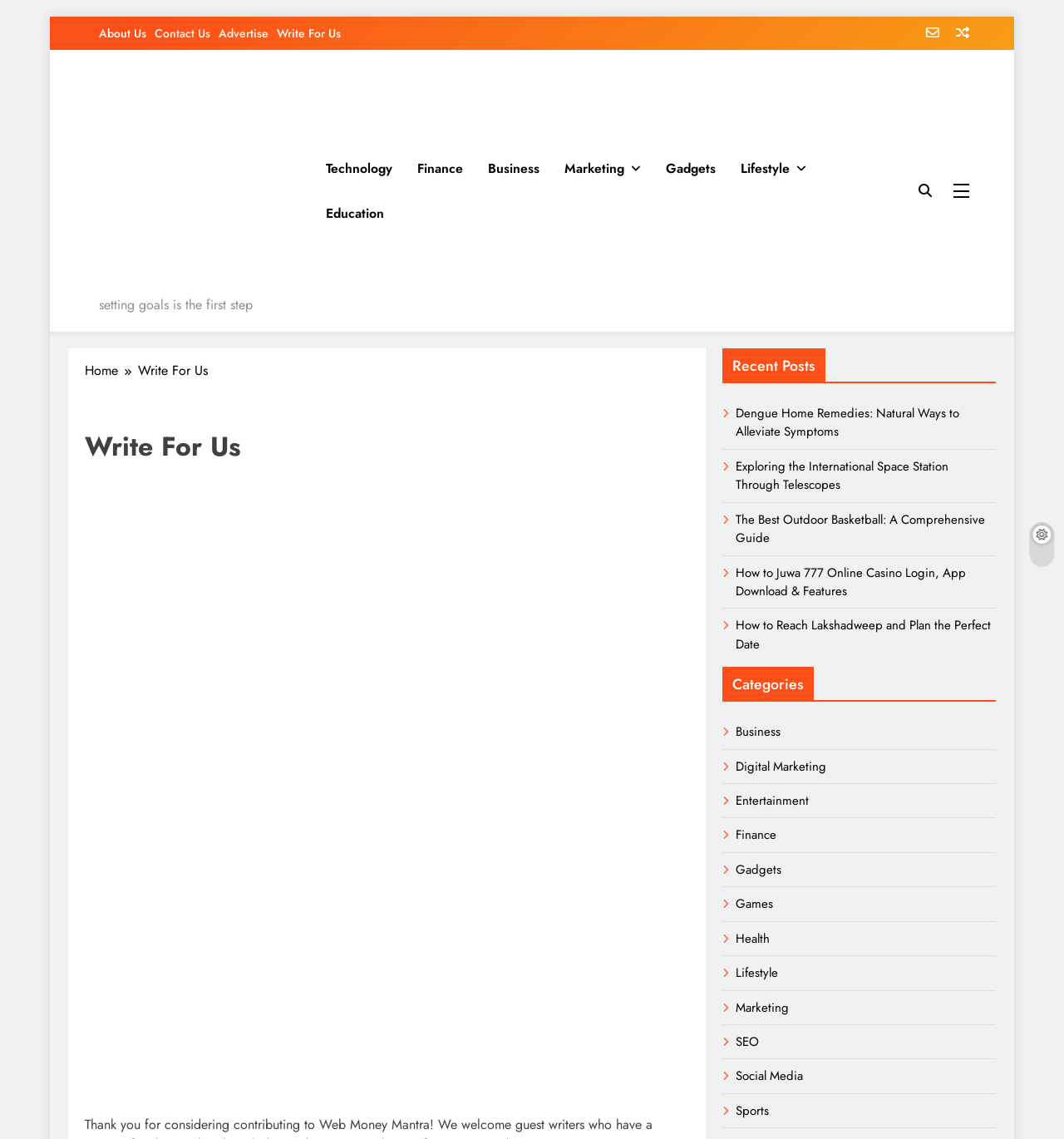What is the name of the website?
Using the information from the image, answer the question thoroughly.

I determined the name of the website by looking at the image element with the text 'webmoneymantra' and its corresponding link element with the same text.